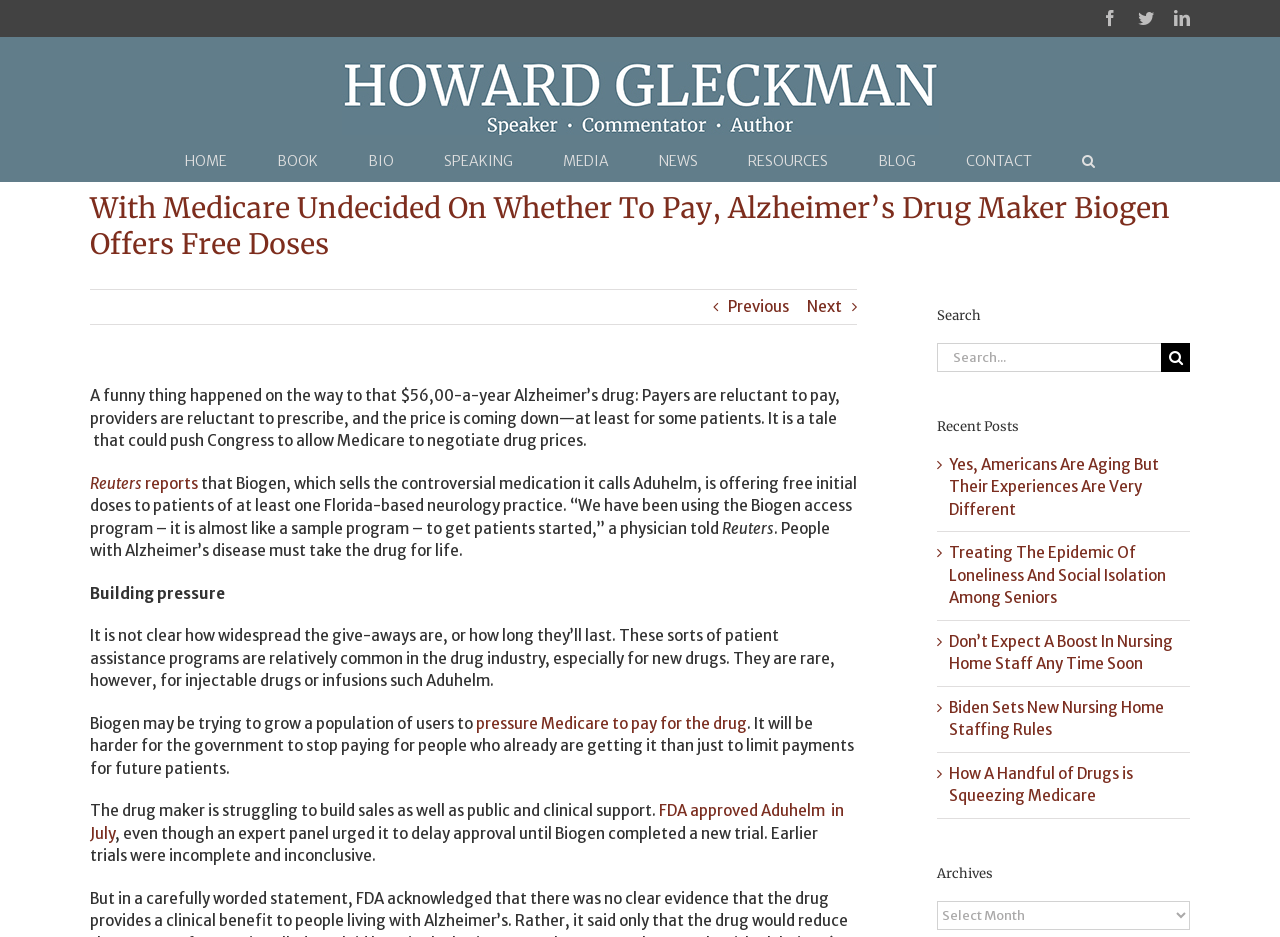Use one word or a short phrase to answer the question provided: 
What is the current status of Medicare's decision on paying for Aduhelm?

Undecided